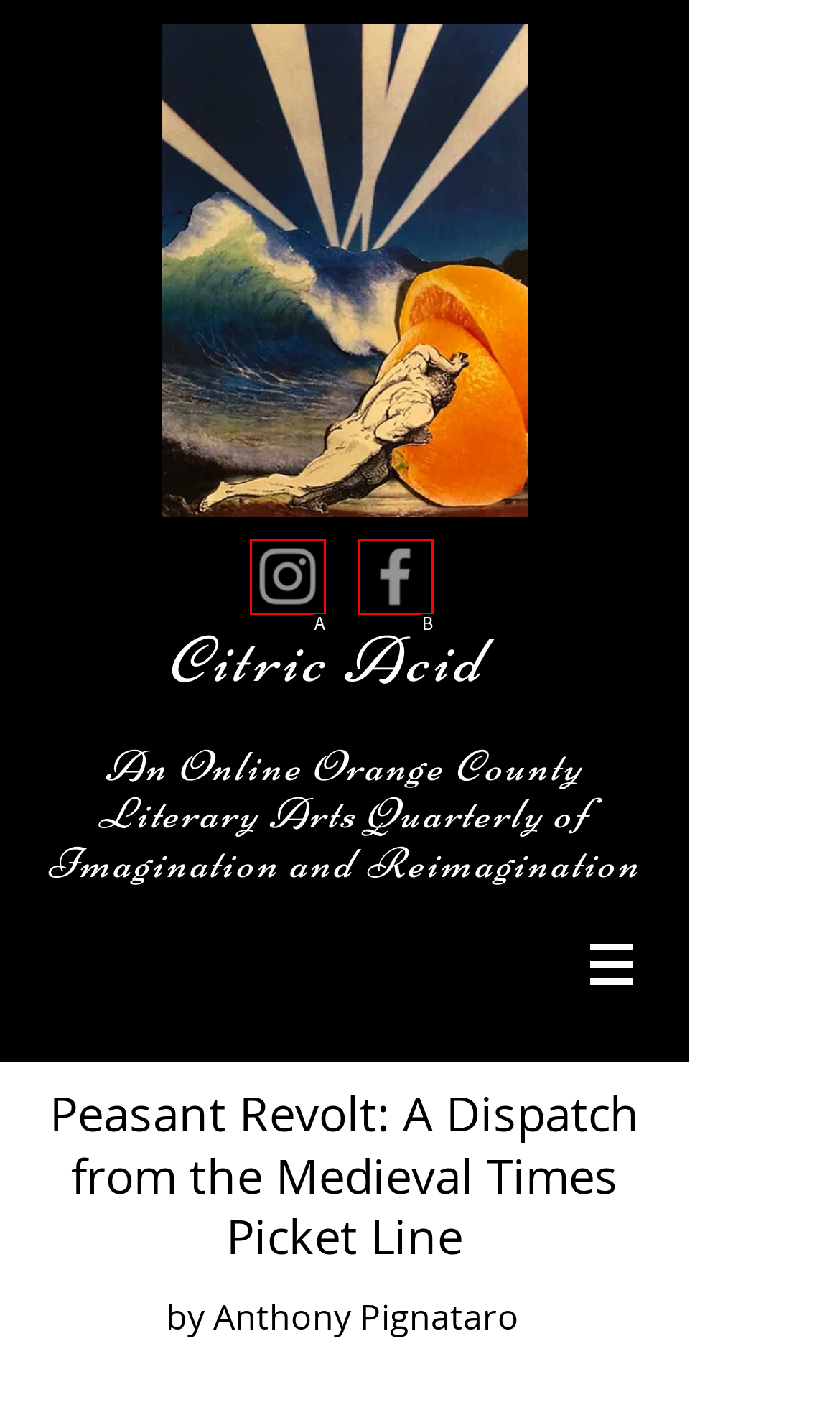Find the HTML element that matches the description: aria-label="Facebook". Answer using the letter of the best match from the available choices.

B